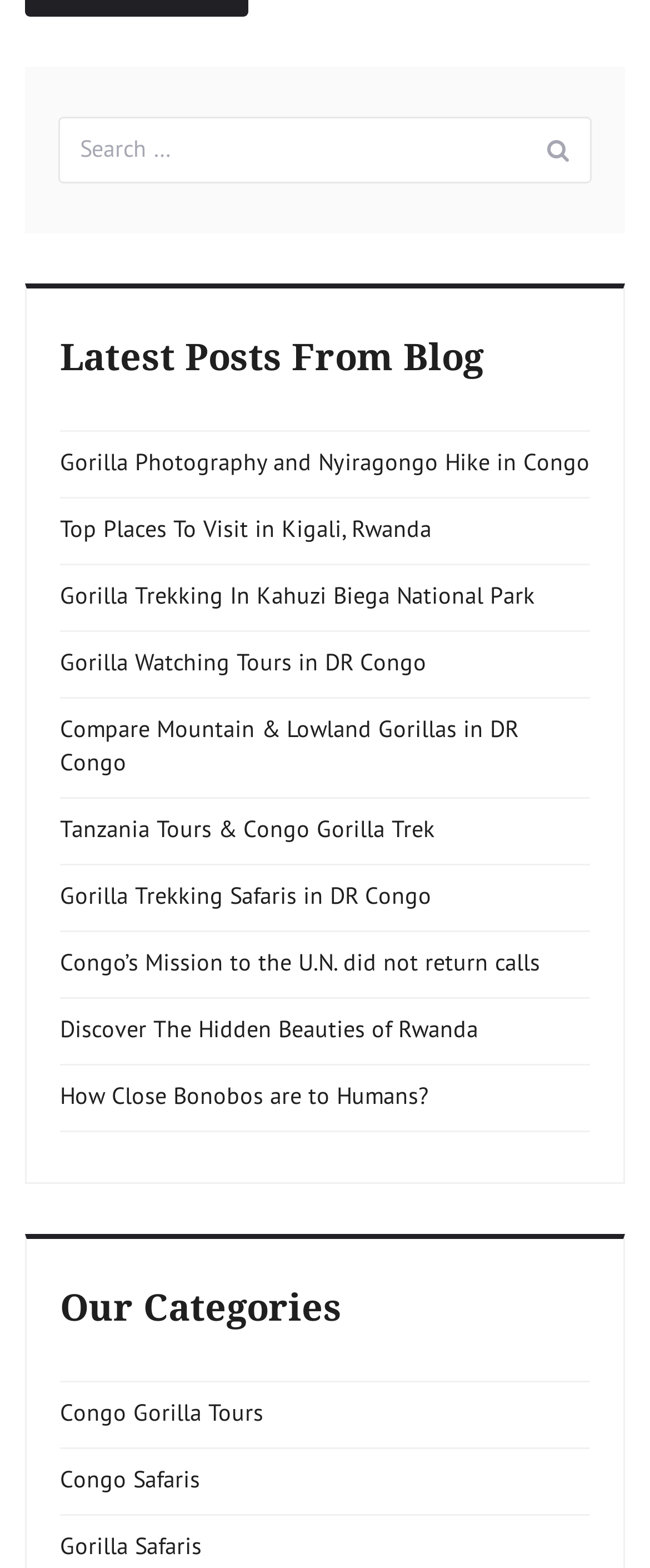Pinpoint the bounding box coordinates of the clickable area necessary to execute the following instruction: "click on the search button". The coordinates should be given as four float numbers between 0 and 1, namely [left, top, right, bottom].

[0.808, 0.075, 0.91, 0.117]